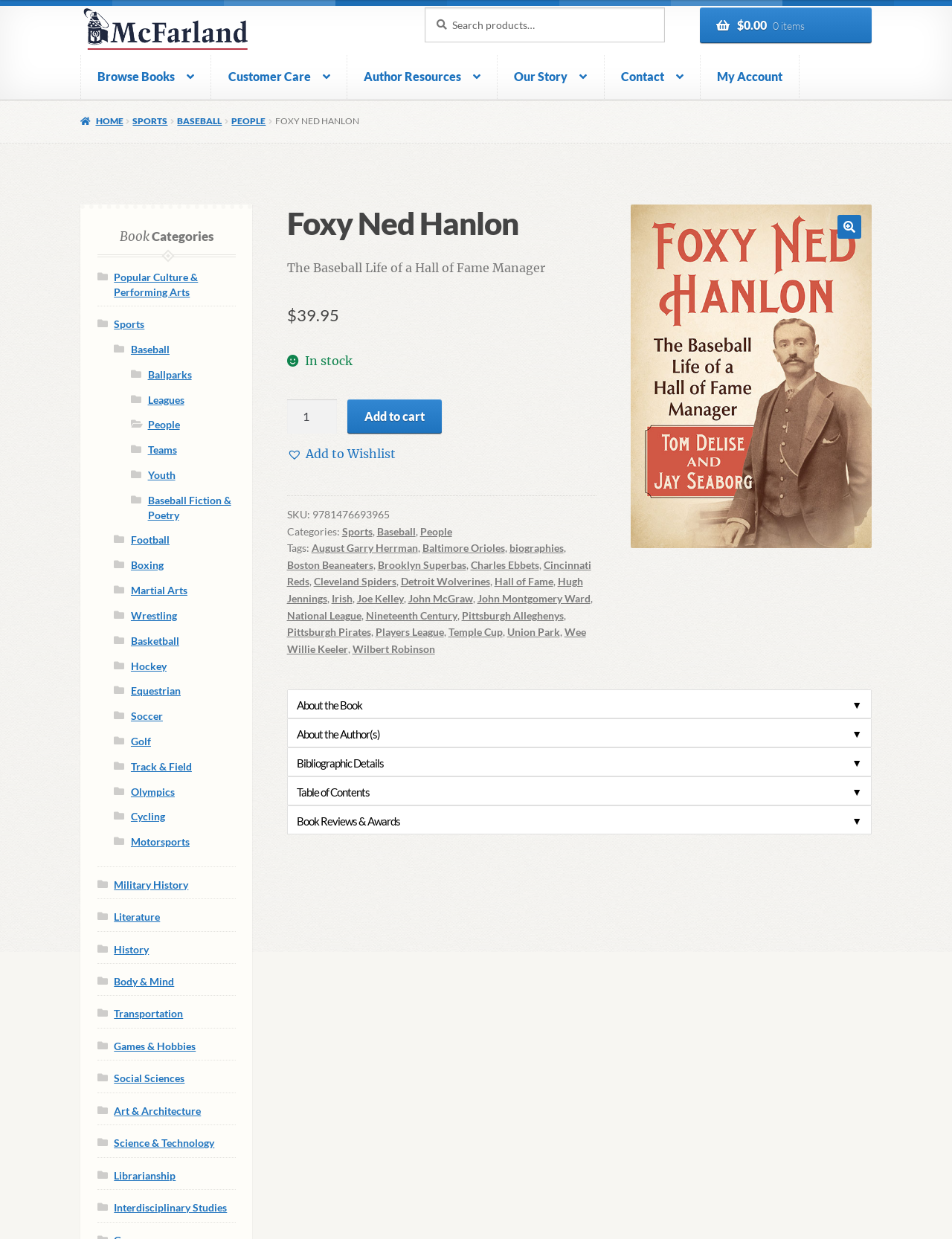Please locate the bounding box coordinates of the element that should be clicked to complete the given instruction: "Browse books".

[0.084, 0.044, 0.222, 0.08]